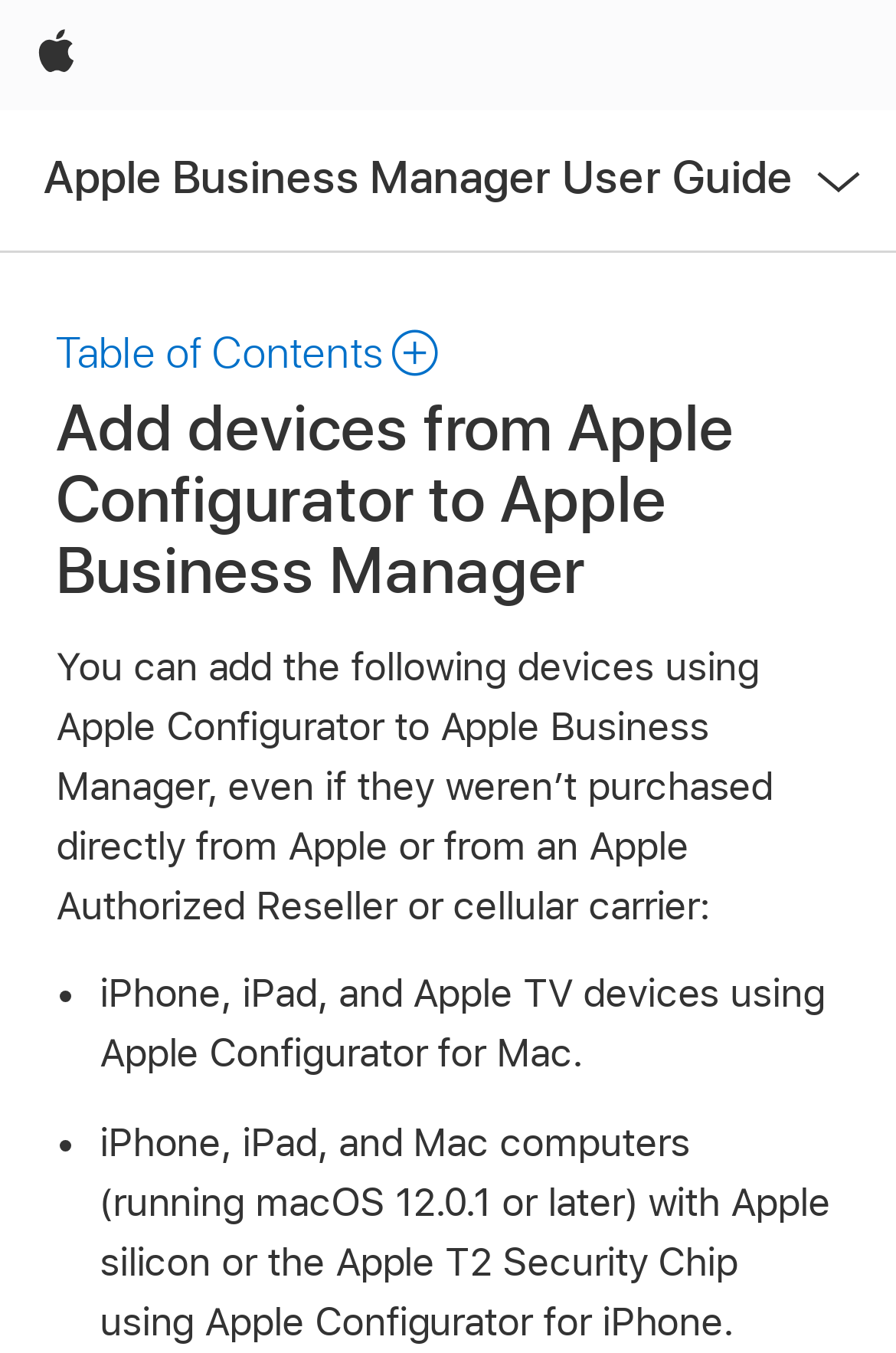Given the element description: "Apple Business Manager User Guide", predict the bounding box coordinates of this UI element. The coordinates must be four float numbers between 0 and 1, given as [left, top, right, bottom].

[0.049, 0.11, 0.885, 0.151]